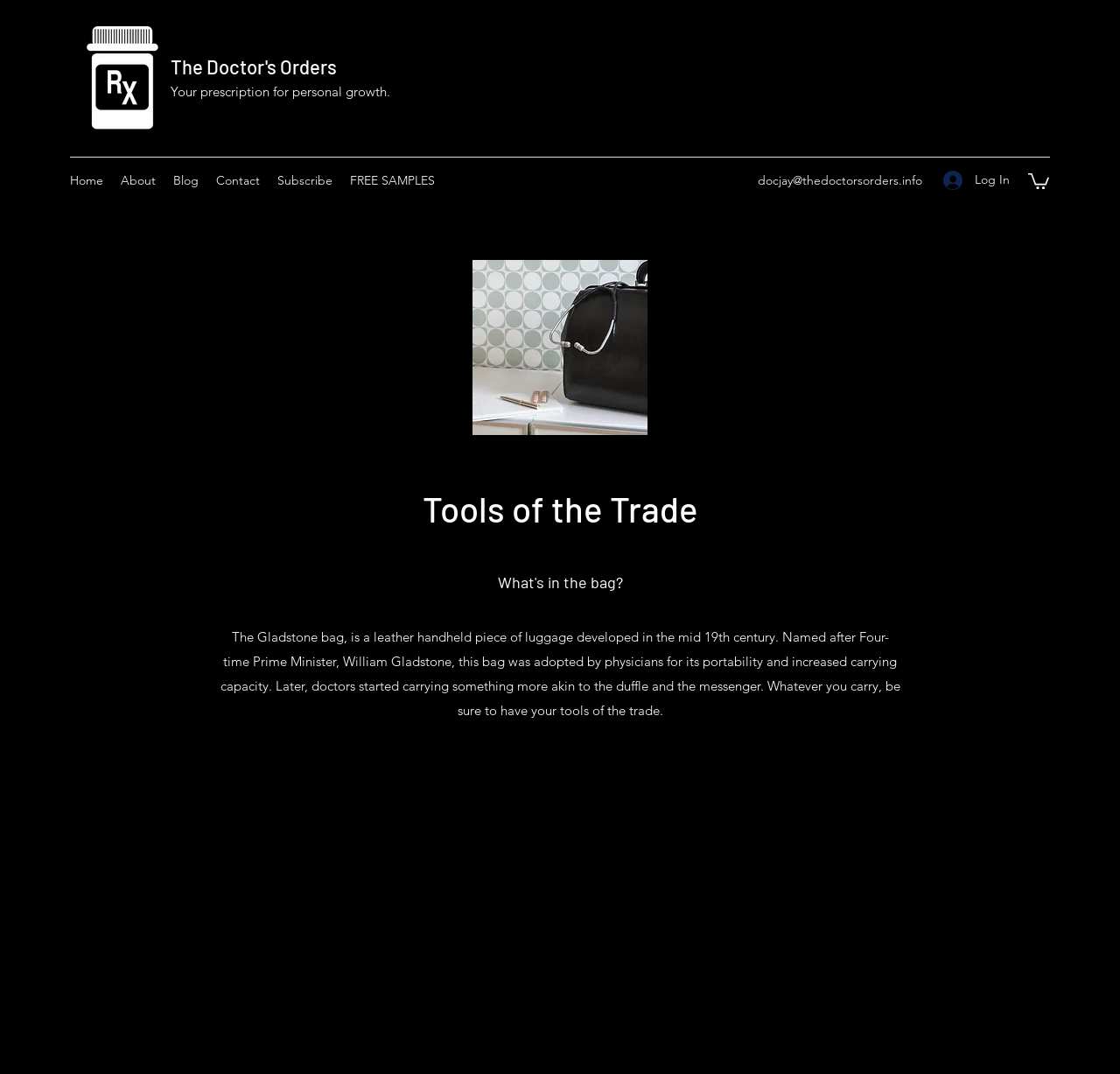What is the purpose of the Gladstone bag?
Please provide a single word or phrase in response based on the screenshot.

Portability and carrying capacity